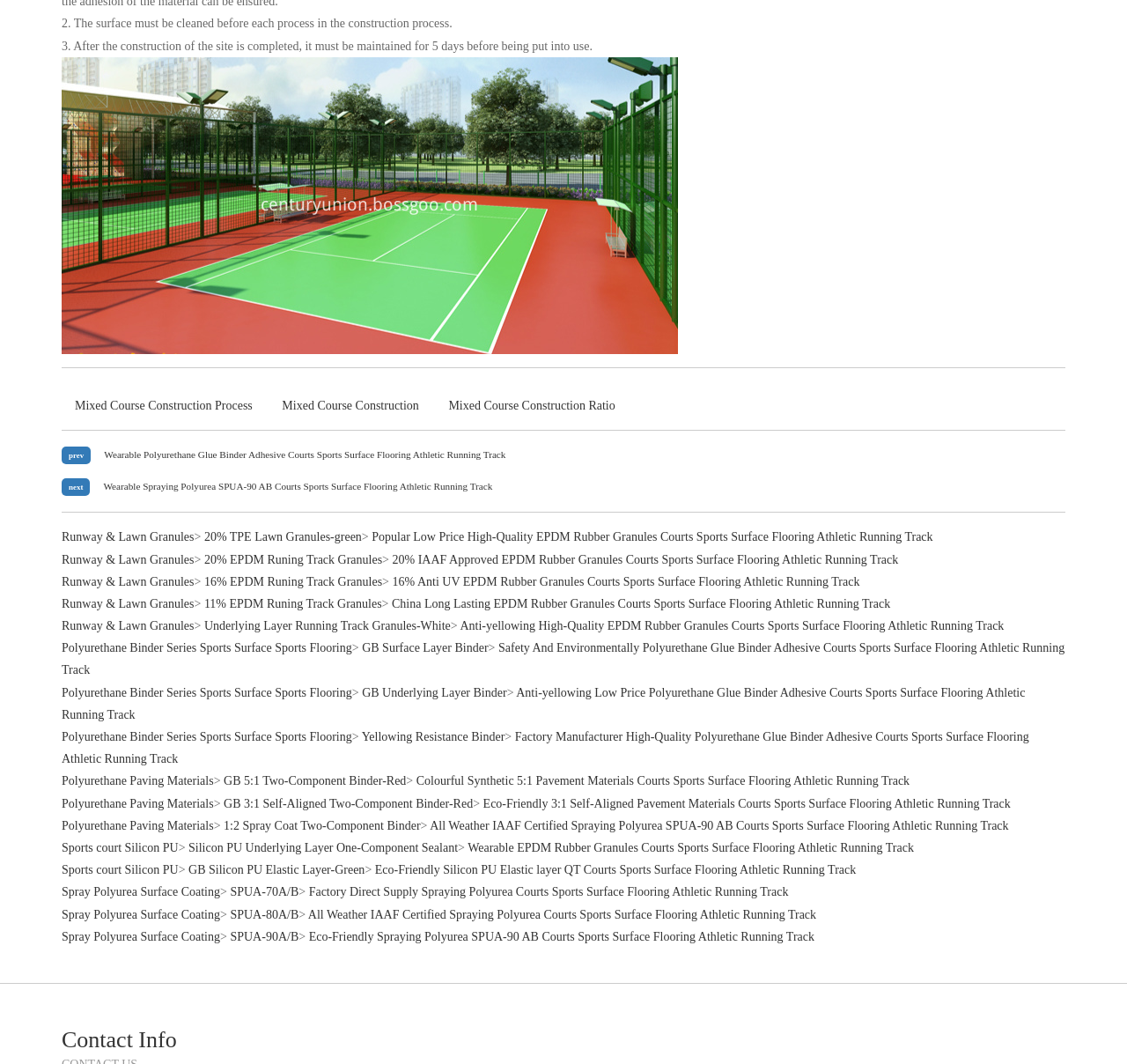What is the topic of the webpage?
Using the picture, provide a one-word or short phrase answer.

Sports Surface Flooring